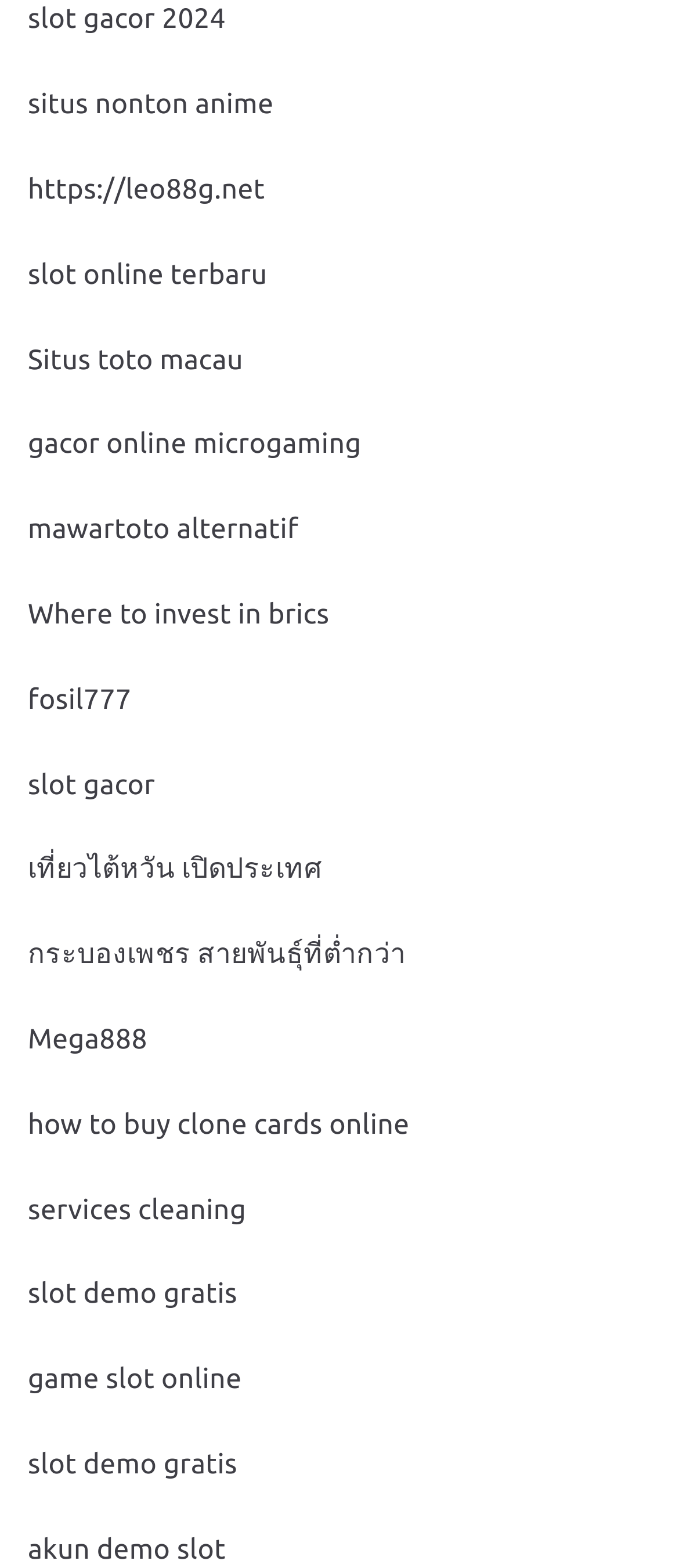What is the last link on the webpage?
Refer to the image and provide a one-word or short phrase answer.

akun demo slot